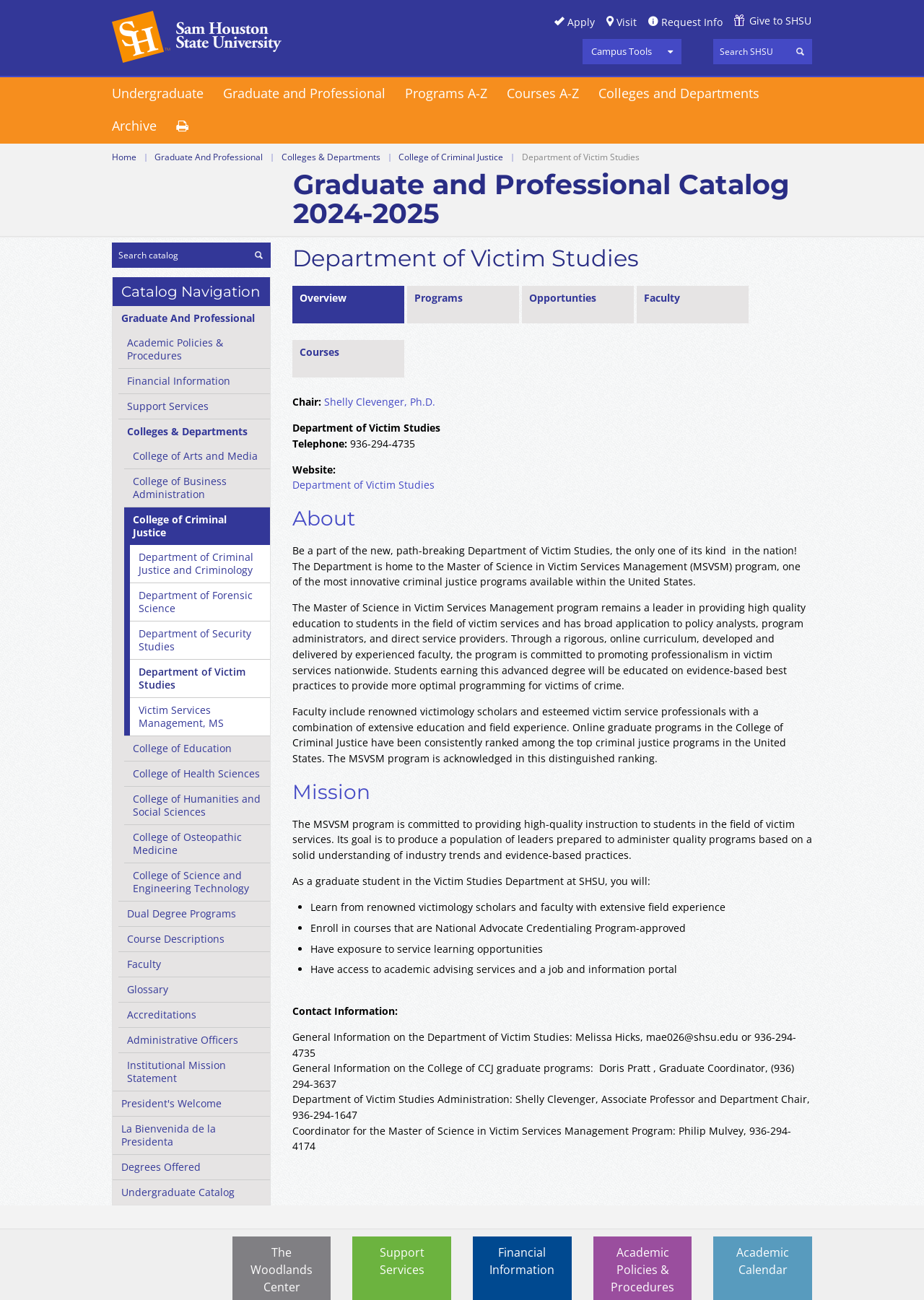Show the bounding box coordinates of the region that should be clicked to follow the instruction: "Visit the campus."

[0.656, 0.012, 0.689, 0.022]